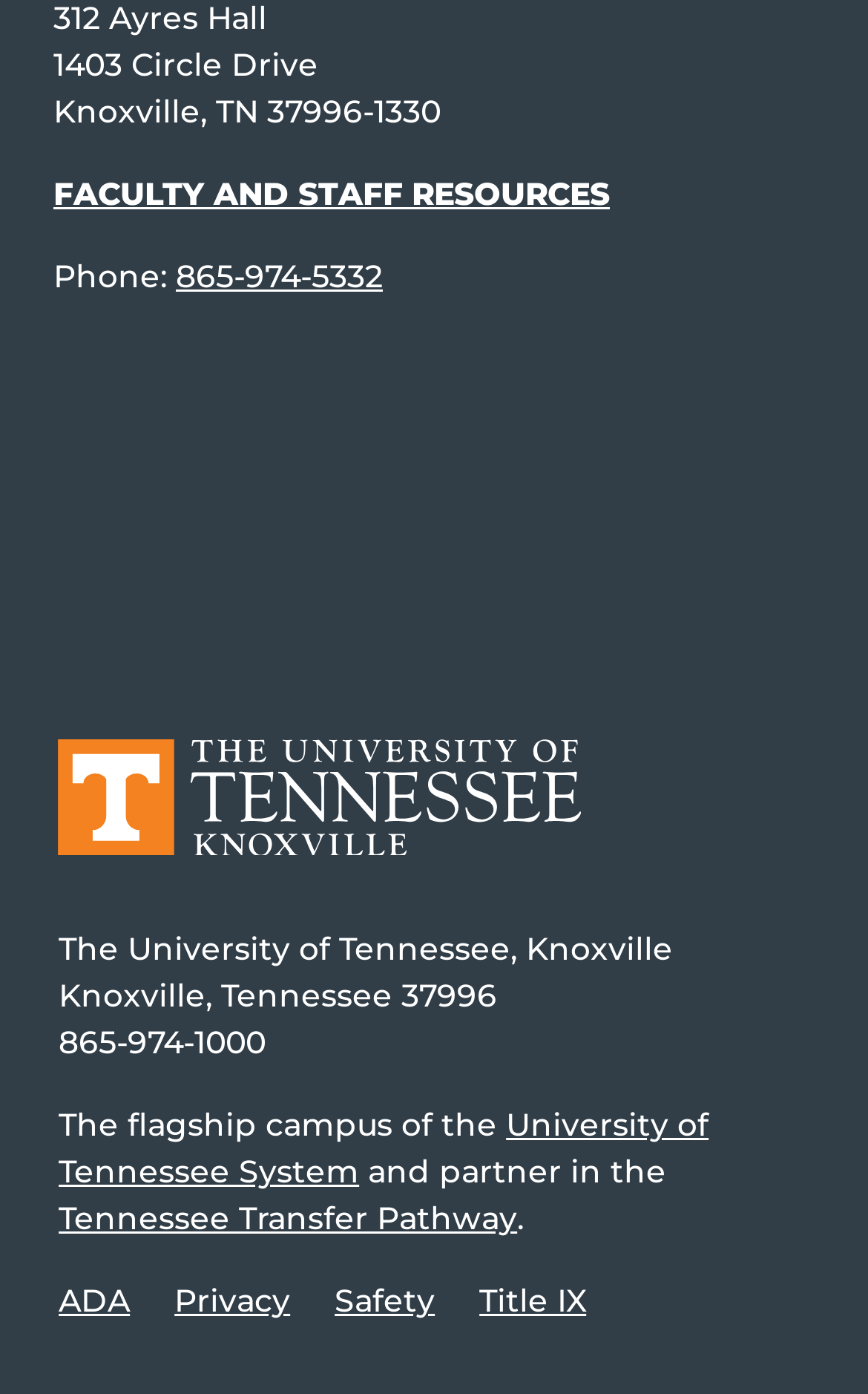Identify the bounding box coordinates for the UI element described by the following text: "FACULTY AND STAFF RESOURCES". Provide the coordinates as four float numbers between 0 and 1, in the format [left, top, right, bottom].

[0.062, 0.125, 0.703, 0.154]